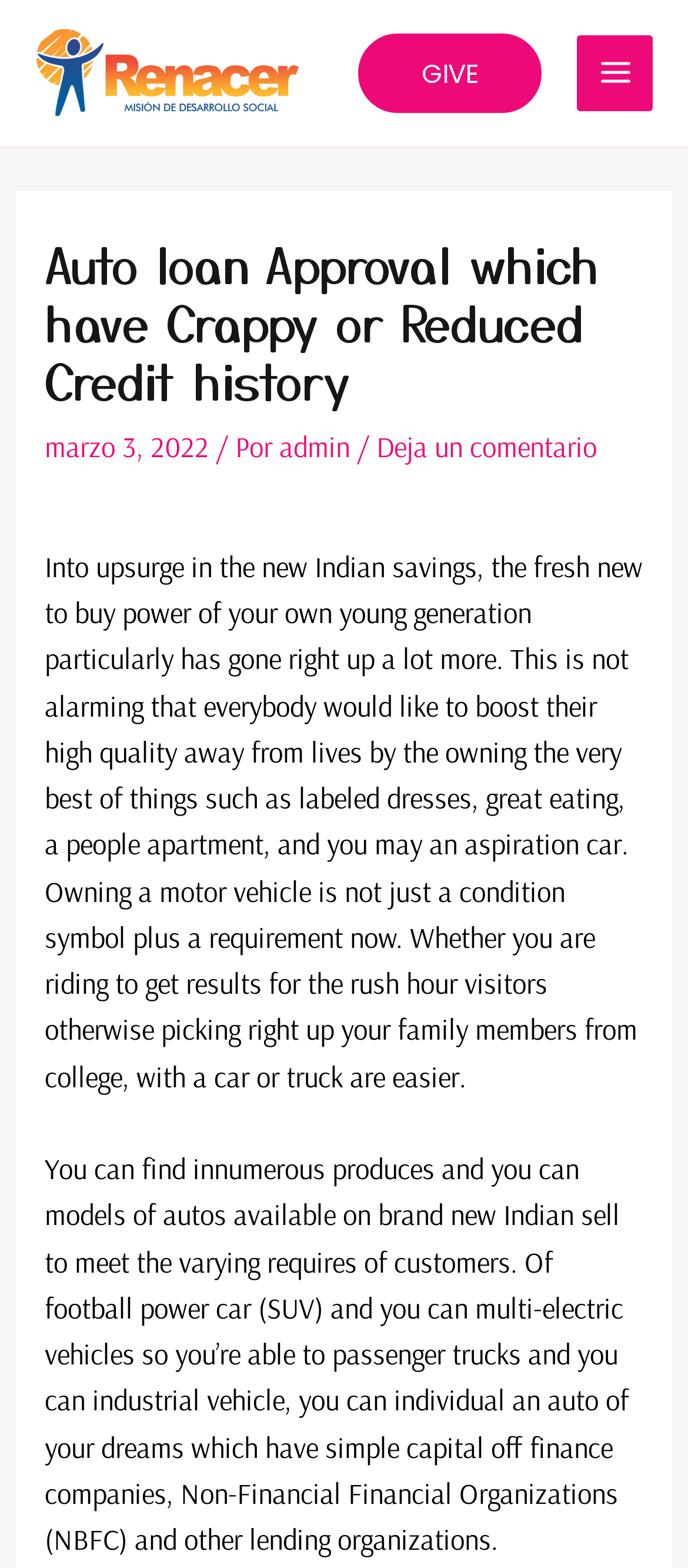Use a single word or phrase to answer the question: What is the date of the article?

marzo 3, 2022